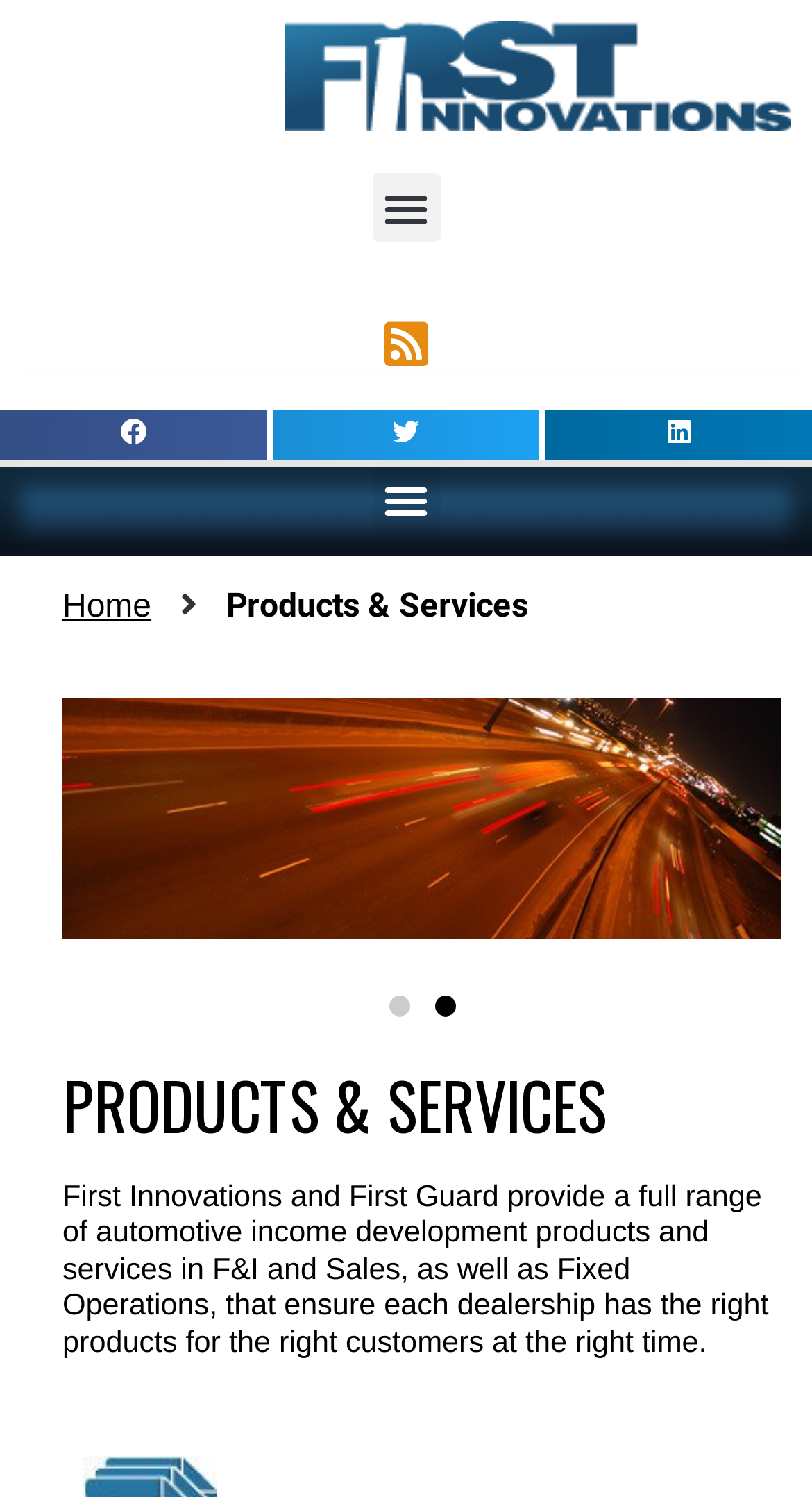How many social media share buttons are there?
Analyze the image and deliver a detailed answer to the question.

I found three social media share buttons: 'Share on facebook', 'Share on twitter', and 'Share on linkedin' which are all button elements with distinct descriptions.